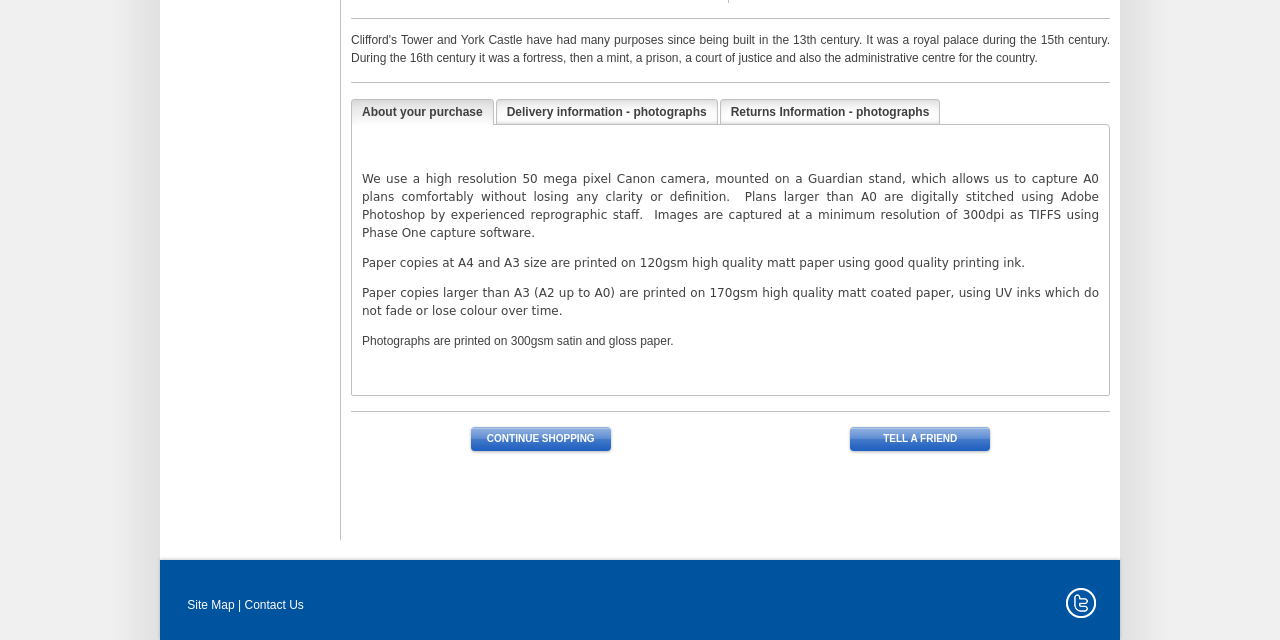Can you find the bounding box coordinates for the UI element given this description: "alt="twitter""? Provide the coordinates as four float numbers between 0 and 1: [left, top, right, bottom].

[0.83, 0.948, 0.856, 0.97]